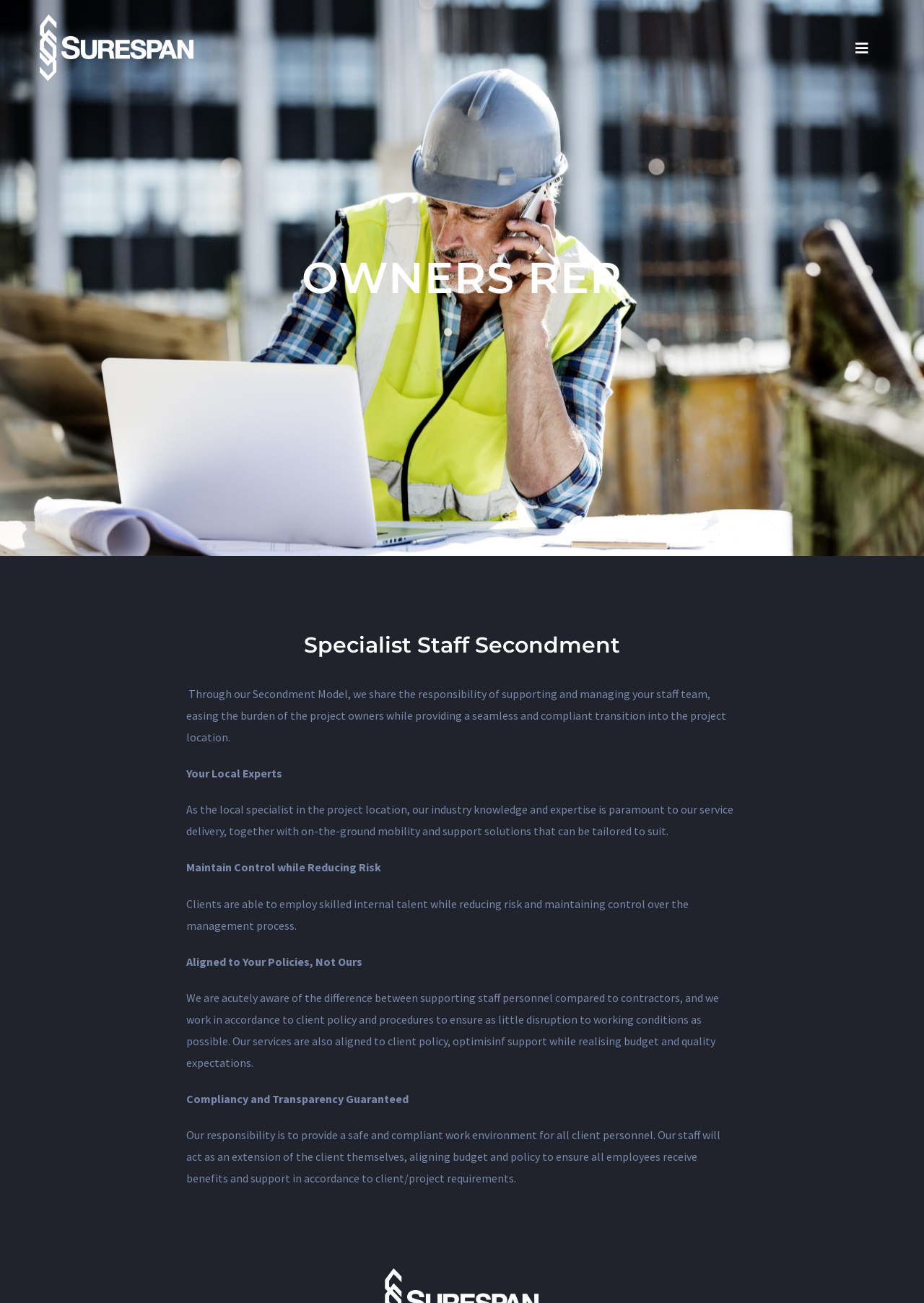Identify the bounding box of the UI component described as: "Menu Icon".

[0.912, 0.019, 0.957, 0.055]